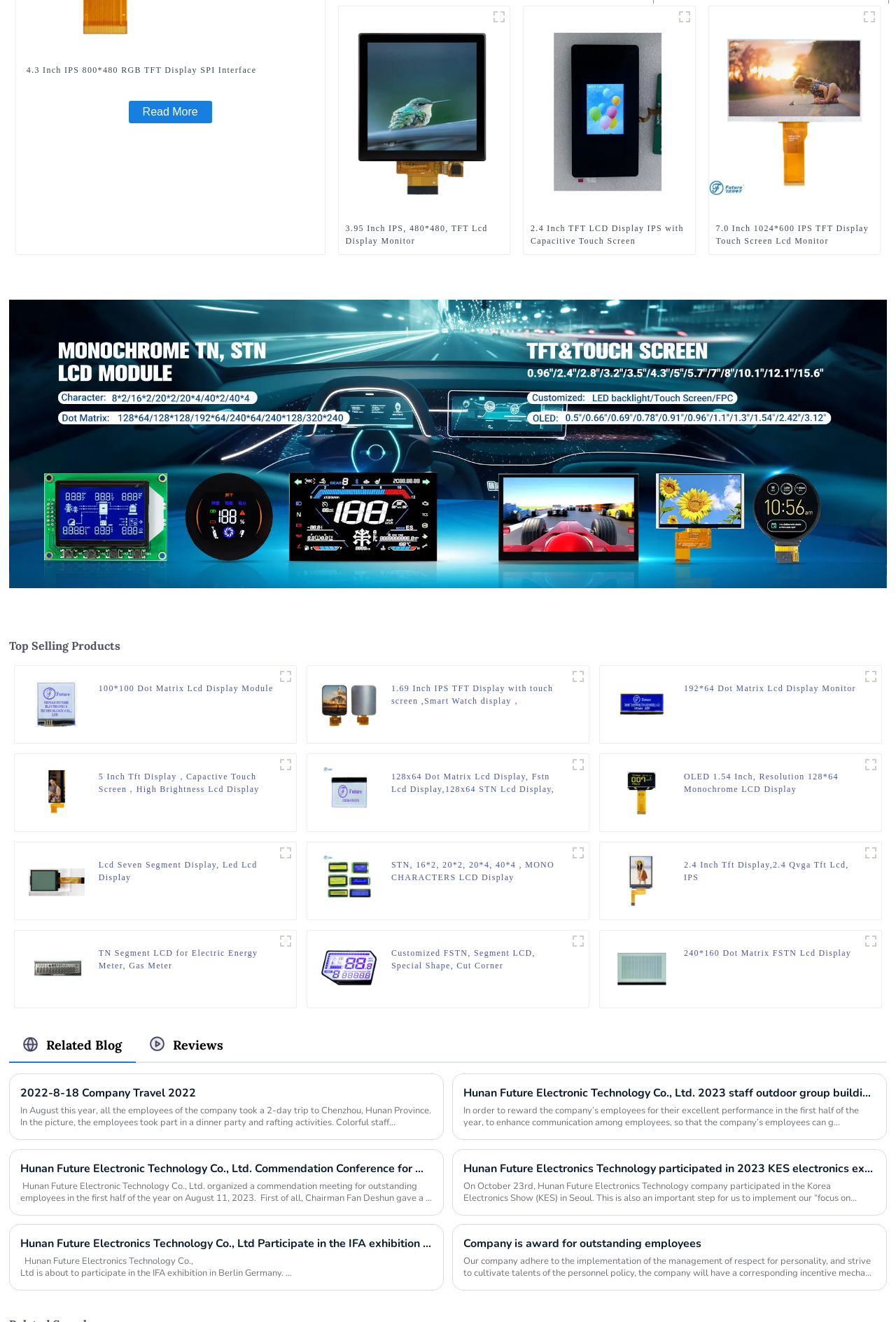Show the bounding box coordinates for the HTML element described as: "title="11"".

[0.752, 0.005, 0.775, 0.021]